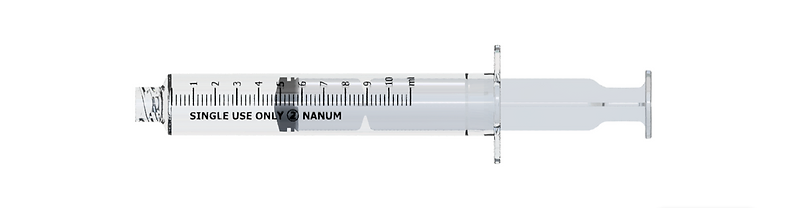Offer a detailed explanation of the image's components.

The image showcases a transparent, single-use syringe labeled "SINGLE USE ONLY NANUM." The syringe features clear measurement markings along its barrel, indicating volume increments, which allow for precise dosage administration. The plunger is positioned near the end of the syringe, ready for use. This particular model is part of the NS-10 series, distinguishable by its design and specifications tailored for medical procedures that require accuracy and reliability. The clean design emphasizes safety and effectiveness in clinical settings, making it suitable for various applications in healthcare.